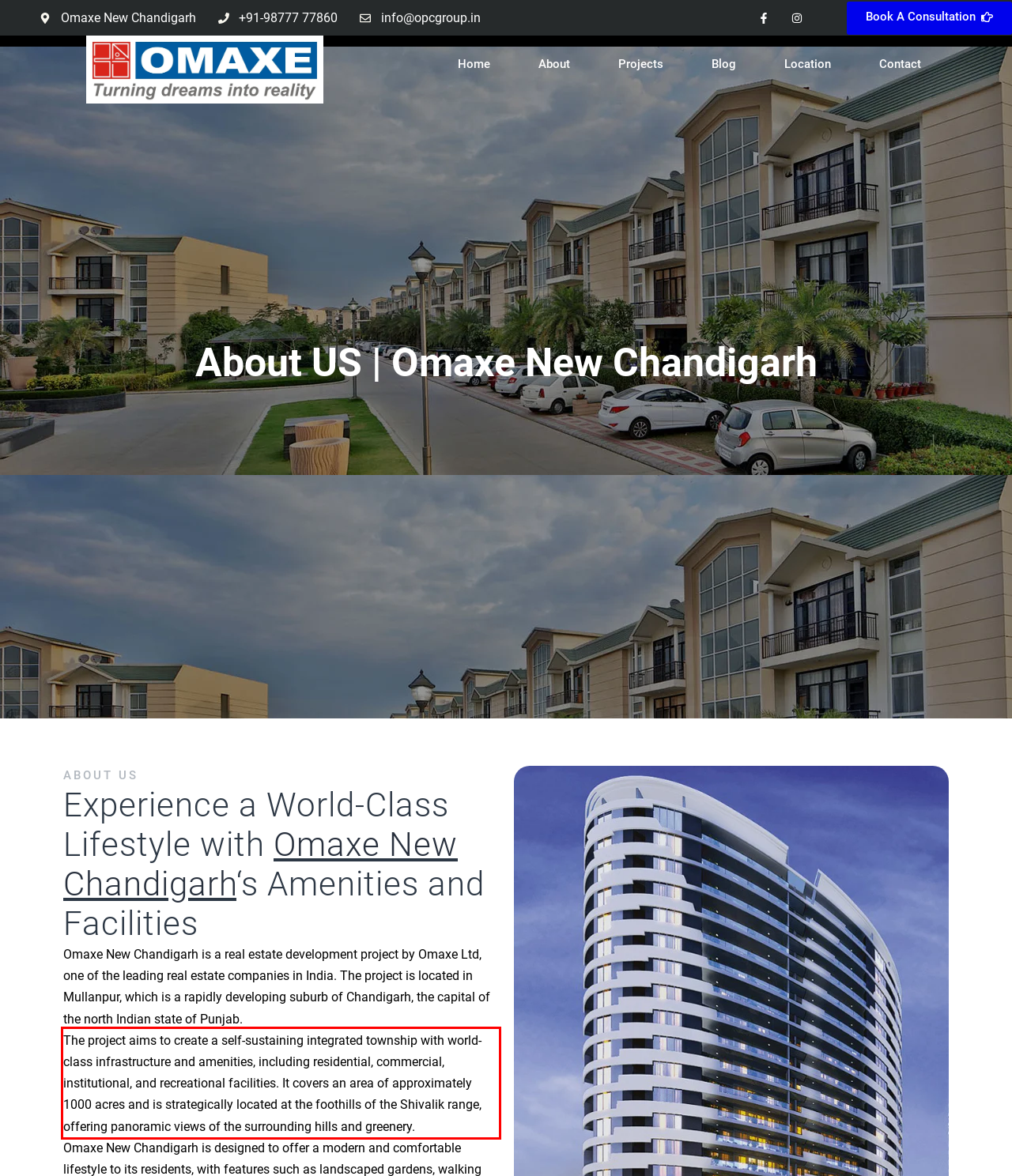Given the screenshot of a webpage, identify the red rectangle bounding box and recognize the text content inside it, generating the extracted text.

The project aims to create a self-sustaining integrated township with world-class infrastructure and amenities, including residential, commercial, institutional, and recreational facilities. It covers an area of approximately 1000 acres and is strategically located at the foothills of the Shivalik range, offering panoramic views of the surrounding hills and greenery.